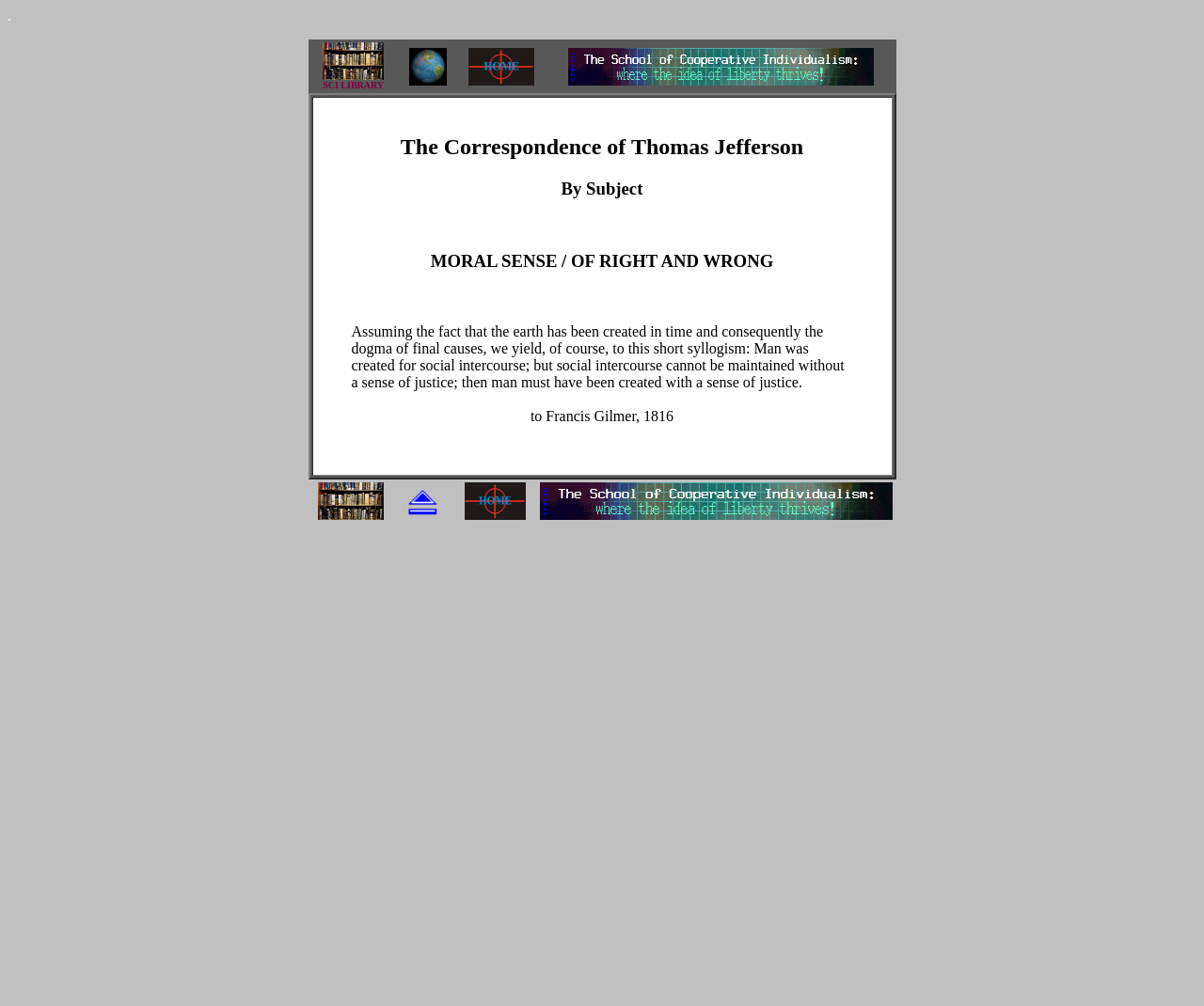What is the text of the quote?
Look at the image and provide a short answer using one word or a phrase.

Assuming the fact that the earth has been created in time...